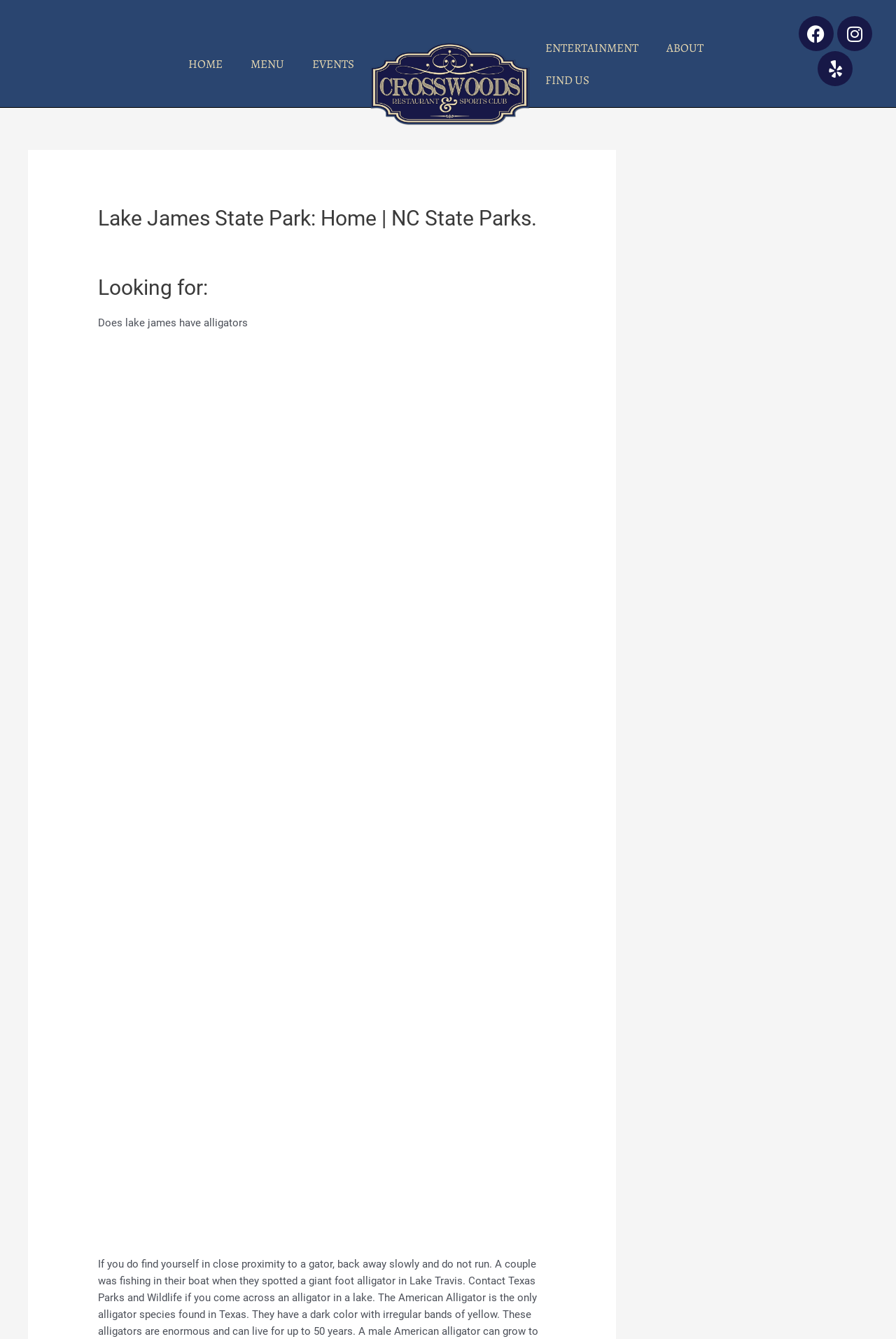Please identify the coordinates of the bounding box for the clickable region that will accomplish this instruction: "Go to ABOUT page".

[0.728, 0.024, 0.801, 0.048]